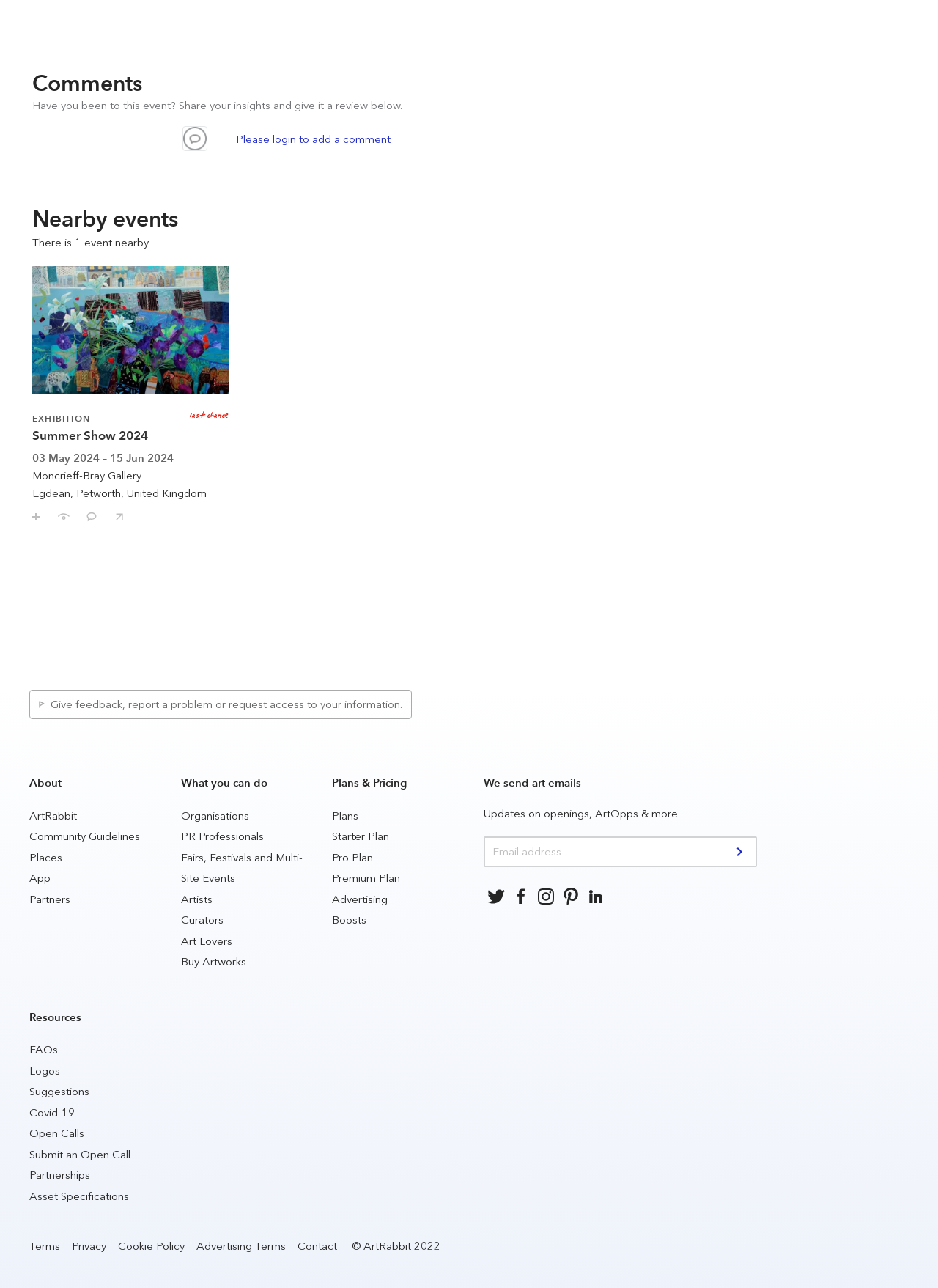Using details from the image, please answer the following question comprehensively:
What is the purpose of the button 'Save Summer Show 2024'?

The button 'Save Summer Show 2024' is located below the event description, suggesting that its purpose is to allow users to save the event, possibly to their personal list or favorites.